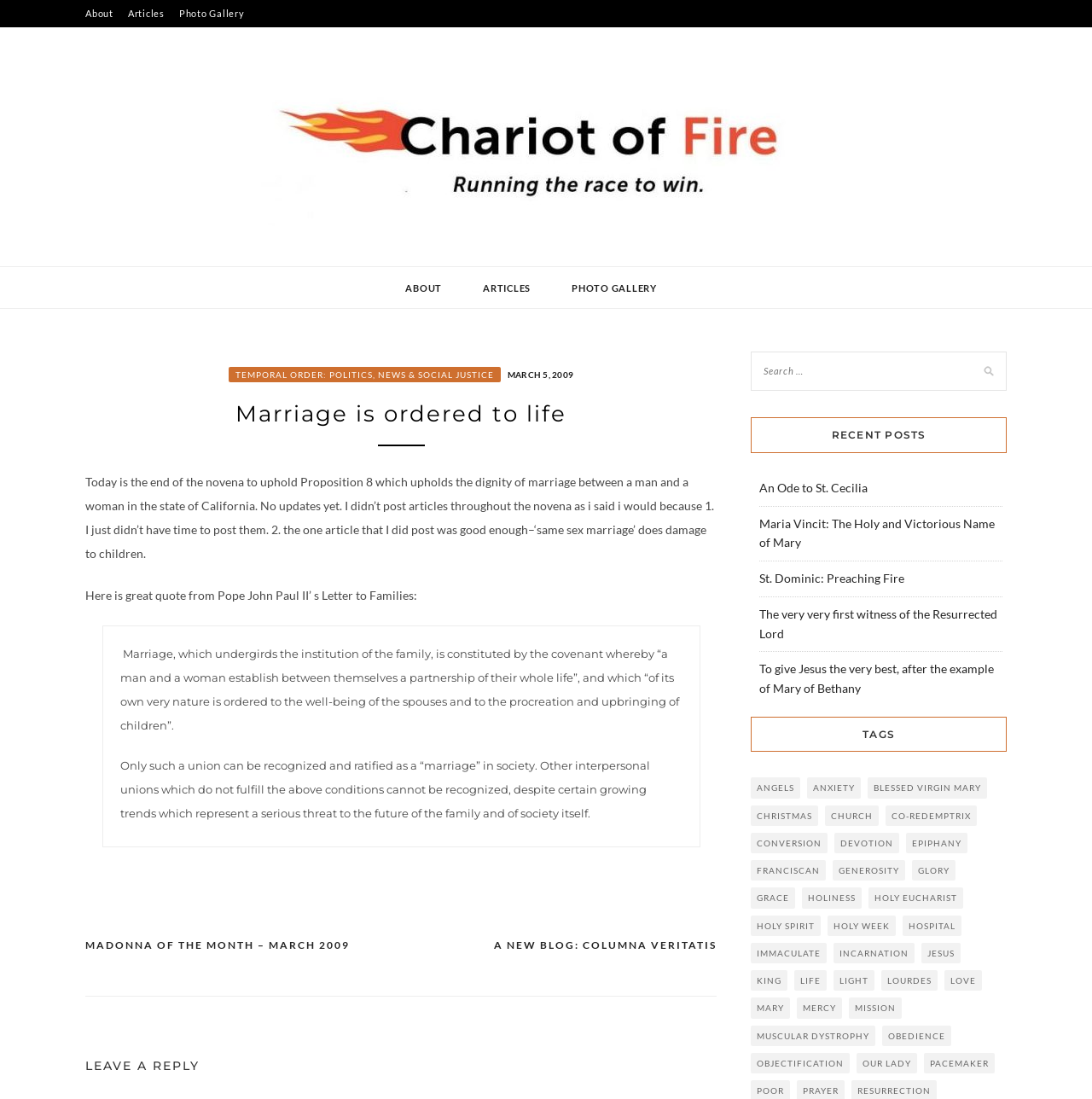Locate the bounding box coordinates of the area where you should click to accomplish the instruction: "Click on the 'TAGS' link".

[0.688, 0.652, 0.922, 0.684]